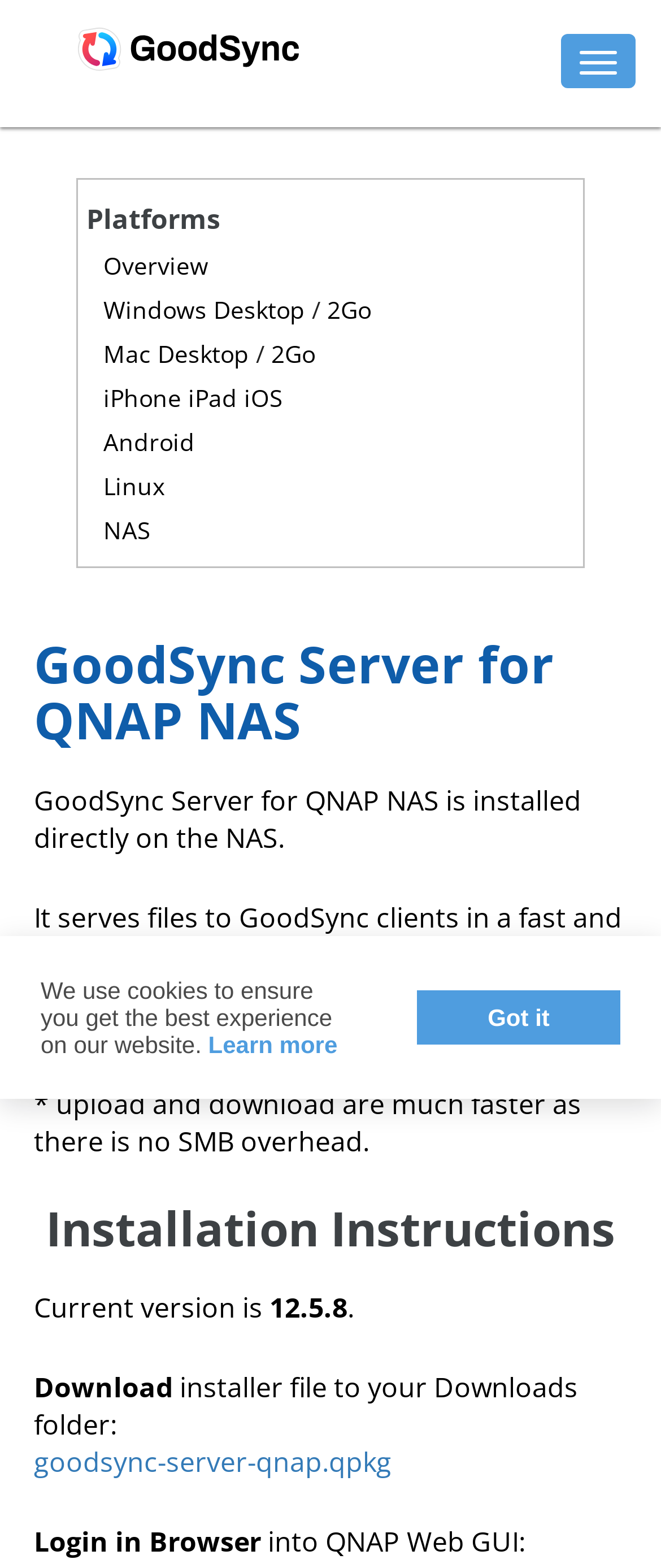Please determine the bounding box coordinates for the UI element described as: "Windows Desktop".

[0.156, 0.187, 0.462, 0.208]